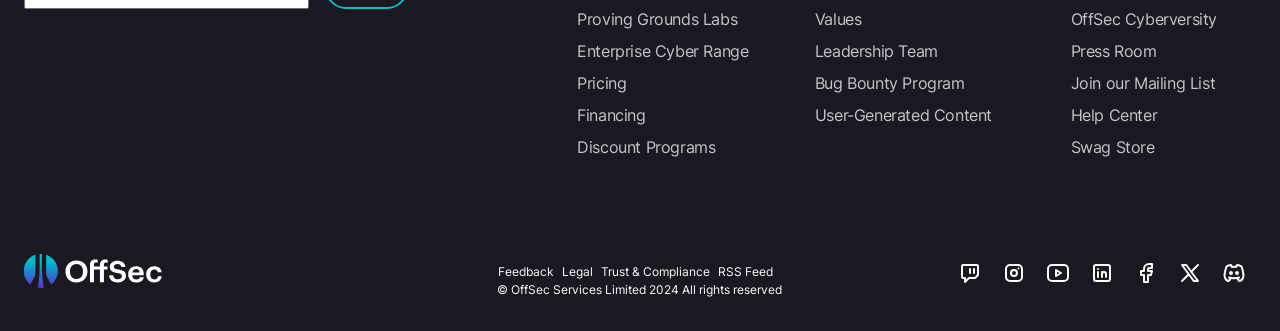Show the bounding box coordinates of the element that should be clicked to complete the task: "Visit Proving Grounds Labs".

[0.451, 0.026, 0.576, 0.086]